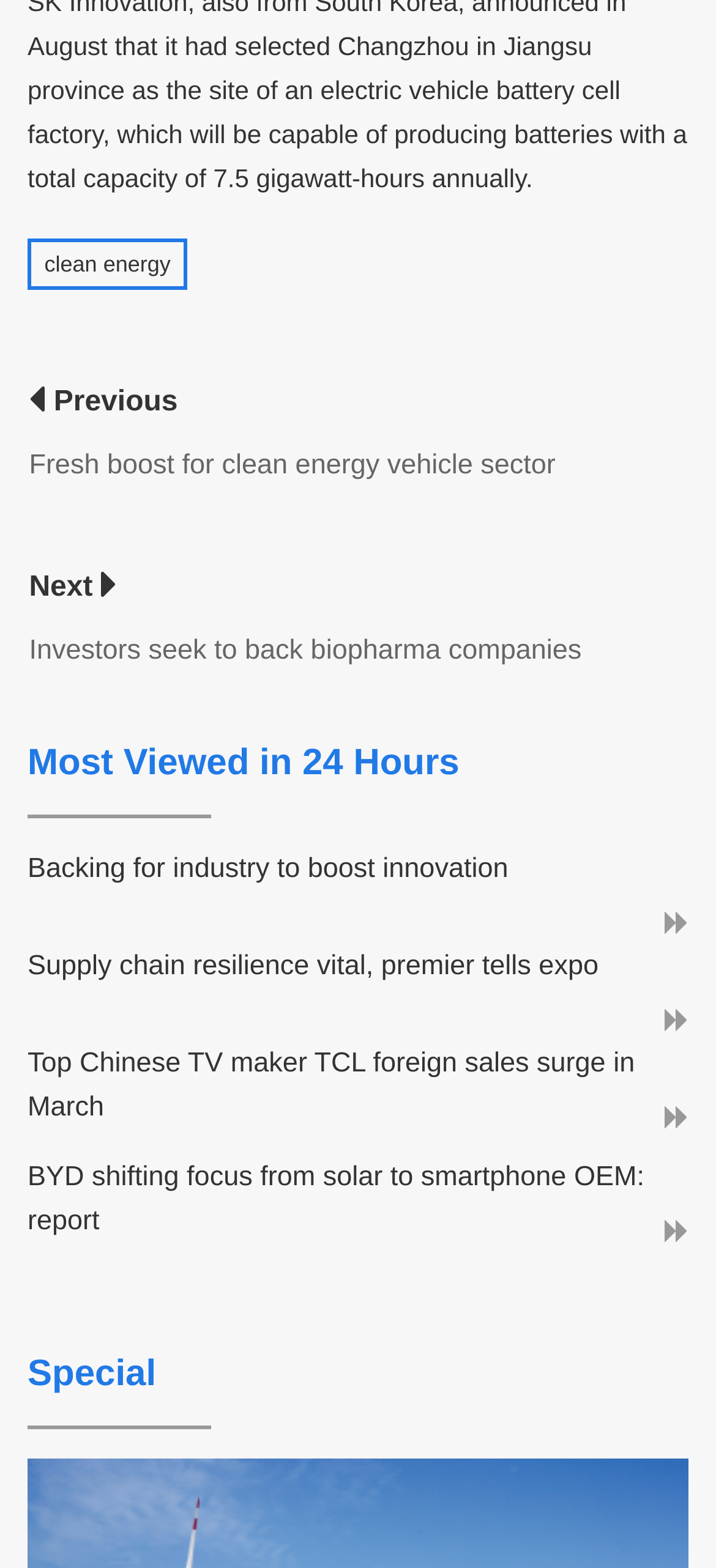Locate the bounding box coordinates of the element to click to perform the following action: 'Go to 'Most Viewed in 24 Hours''. The coordinates should be given as four float values between 0 and 1, in the form of [left, top, right, bottom].

[0.038, 0.473, 0.642, 0.501]